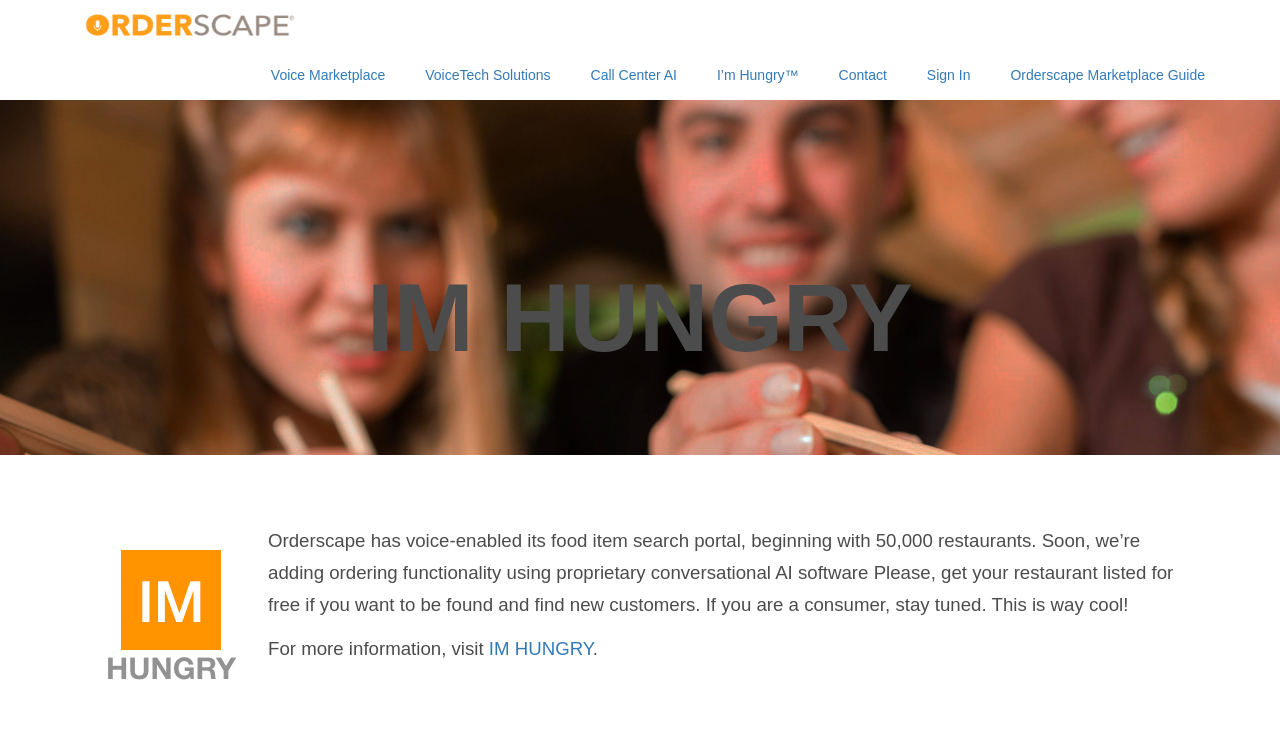How many restaurants are initially included in the portal?
Answer the question with a single word or phrase, referring to the image.

50,000